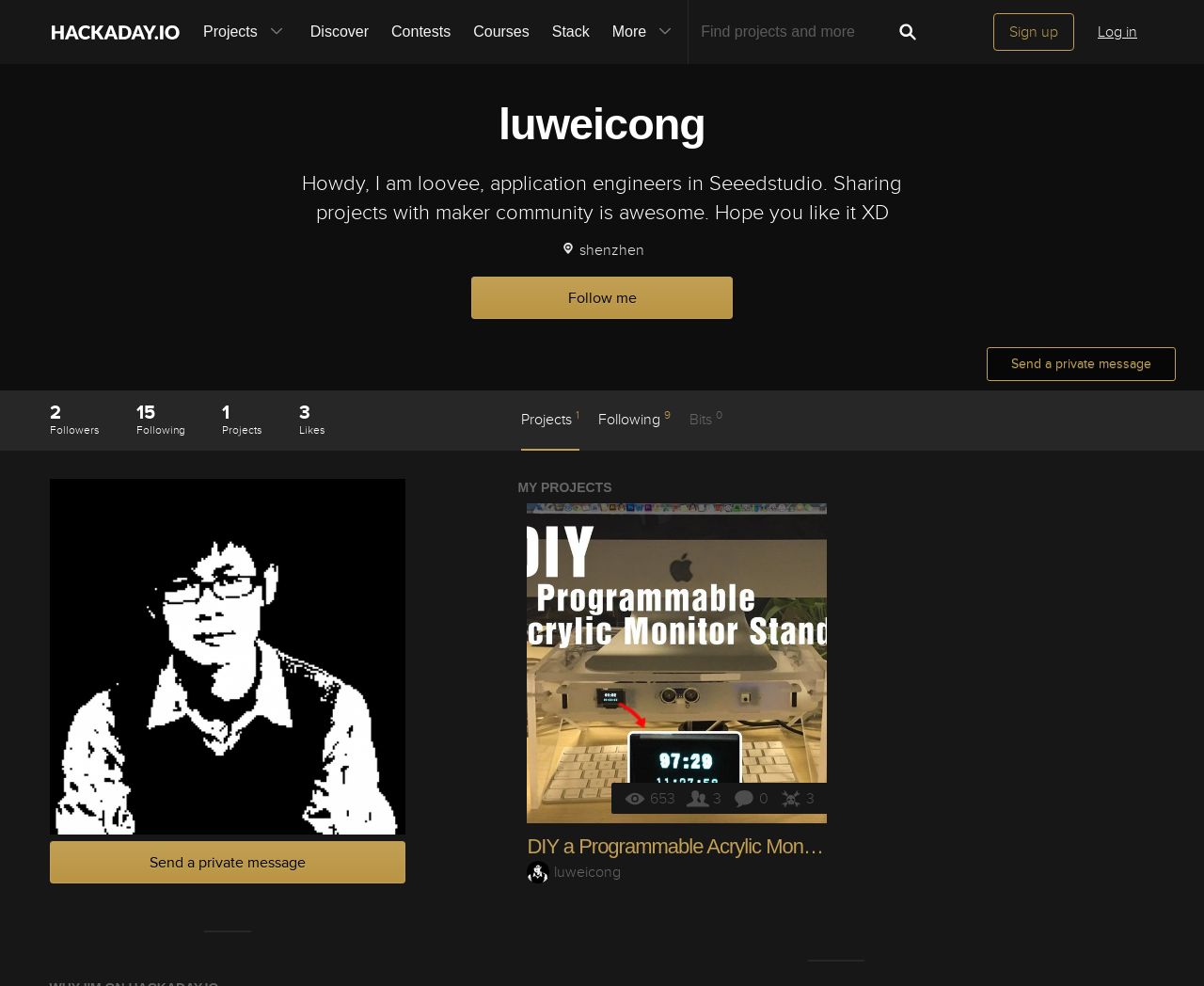Identify the bounding box coordinates of the clickable region to carry out the given instruction: "View product reviews".

None